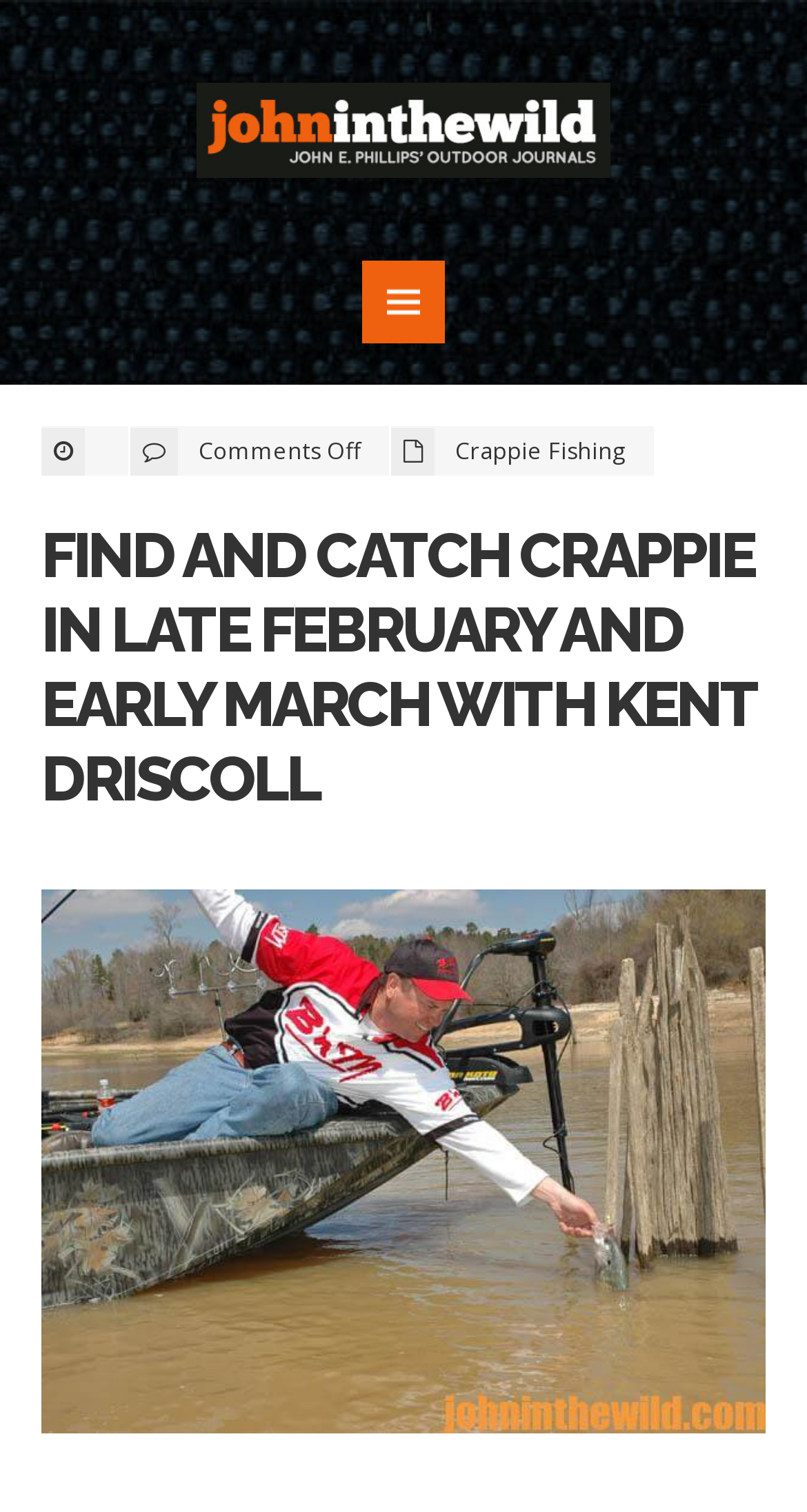What is the name of the website?
Analyze the screenshot and provide a detailed answer to the question.

I determined the name of the website by looking at the top-left corner of the webpage, where I found a heading element with the text 'John In The Wild', which is likely the title of the website.